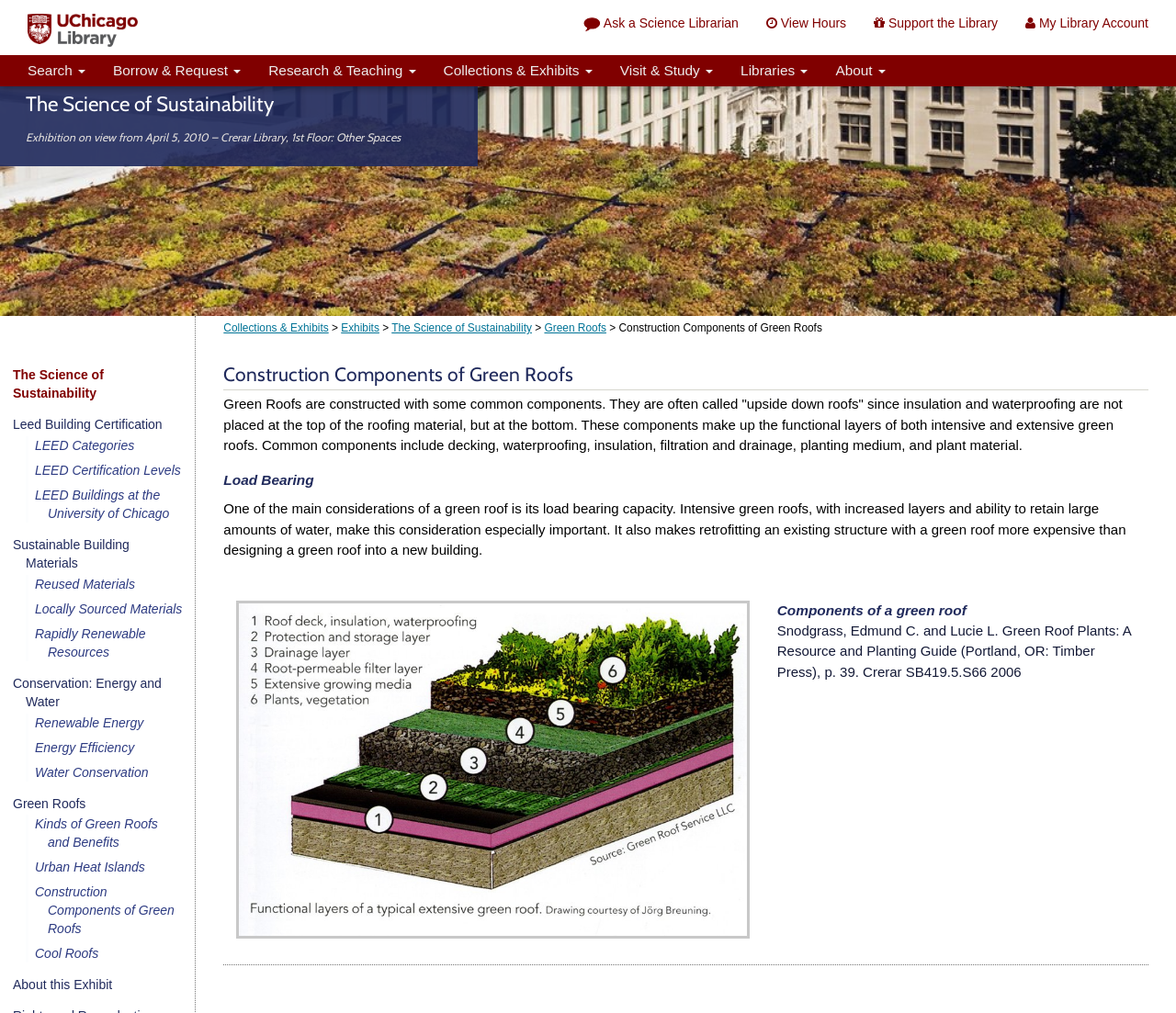Please predict the bounding box coordinates (top-left x, top-left y, bottom-right x, bottom-right y) for the UI element in the screenshot that fits the description: Conservation: Energy and Water

[0.011, 0.667, 0.137, 0.7]